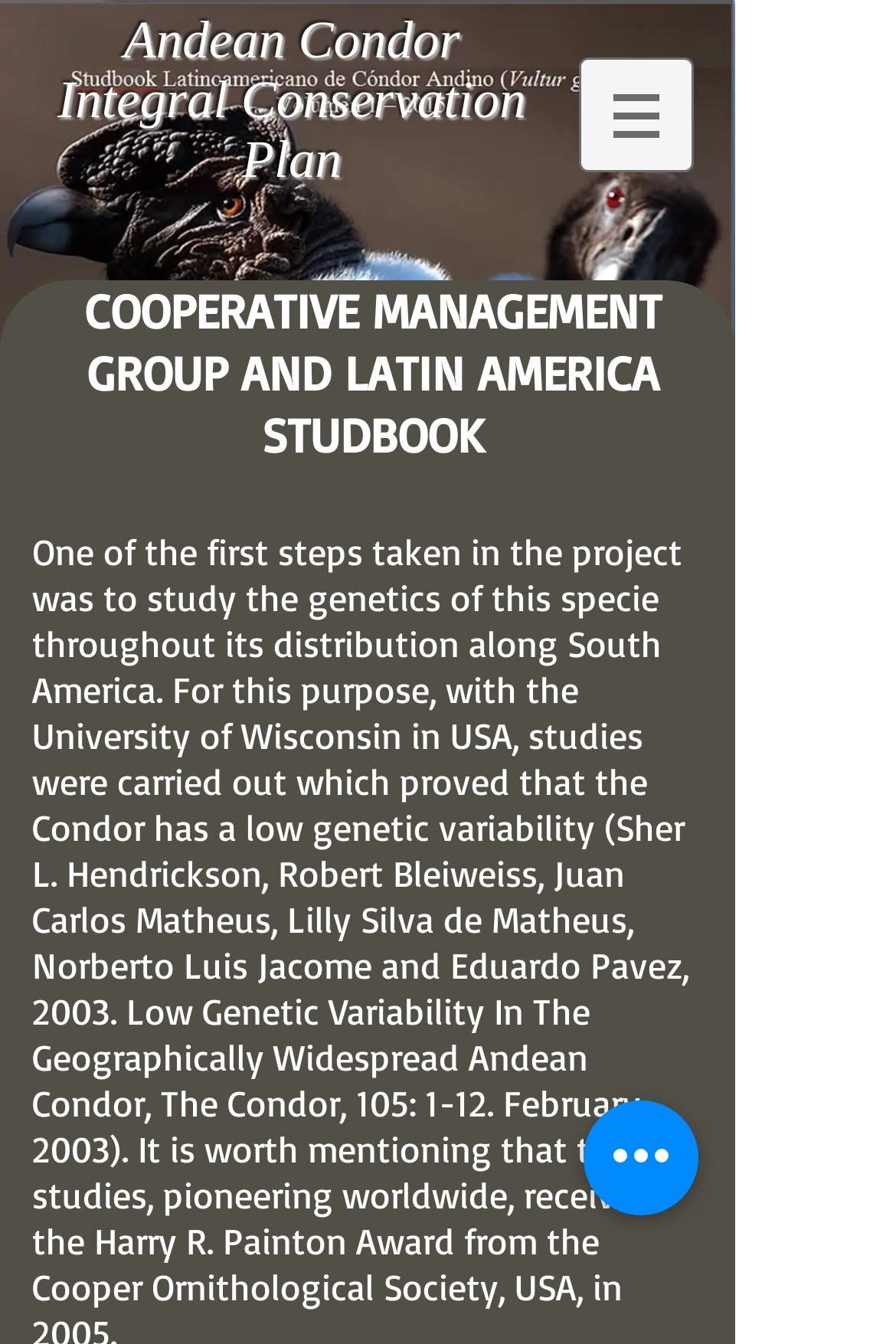Using the element description: "aria-label="Quick actions"", determine the bounding box coordinates for the specified UI element. The coordinates should be four float numbers between 0 and 1, [left, top, right, bottom].

[0.651, 0.819, 0.779, 0.904]